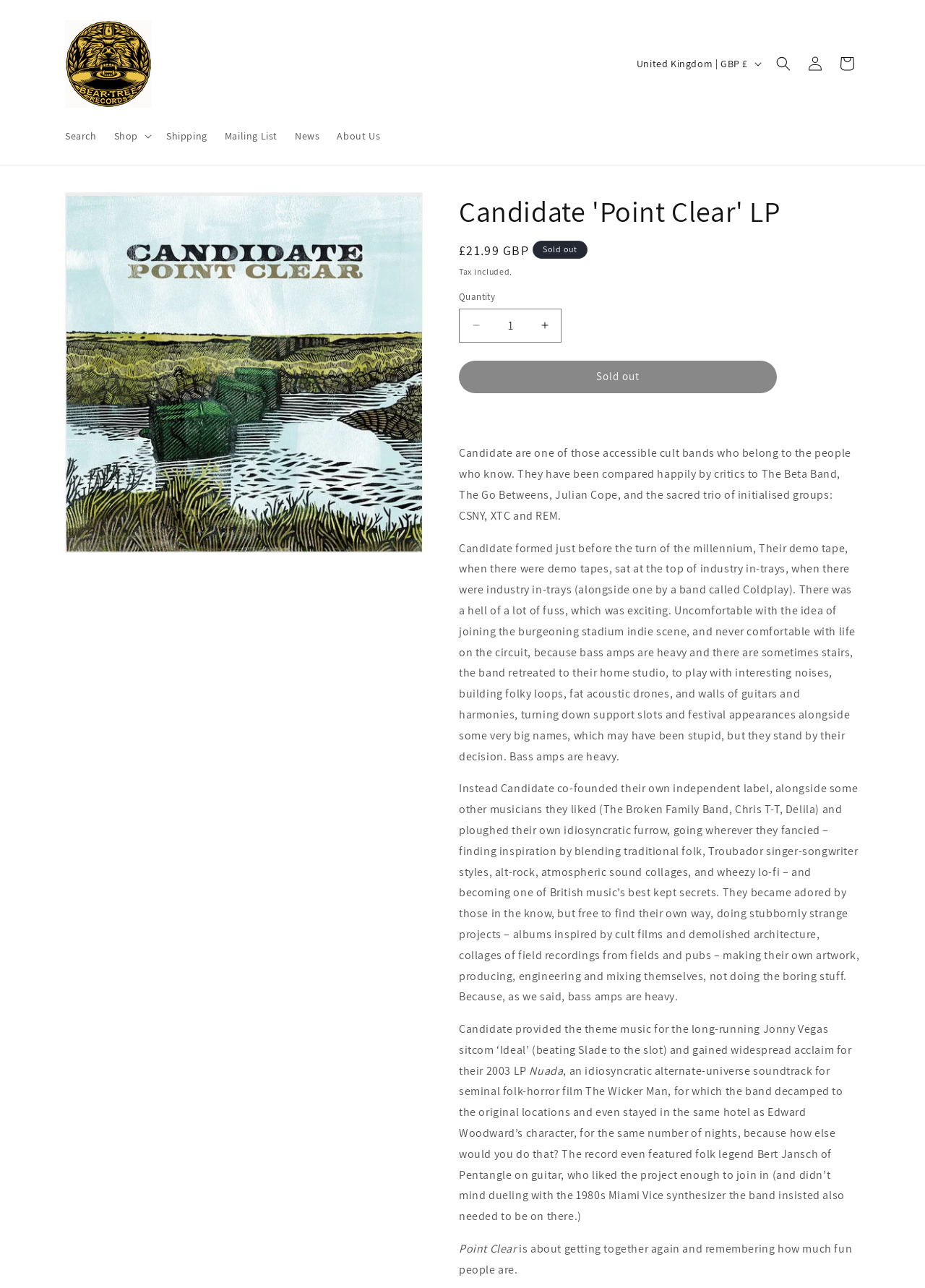Identify the coordinates of the bounding box for the element that must be clicked to accomplish the instruction: "Click the 'Log in' link".

[0.864, 0.037, 0.898, 0.062]